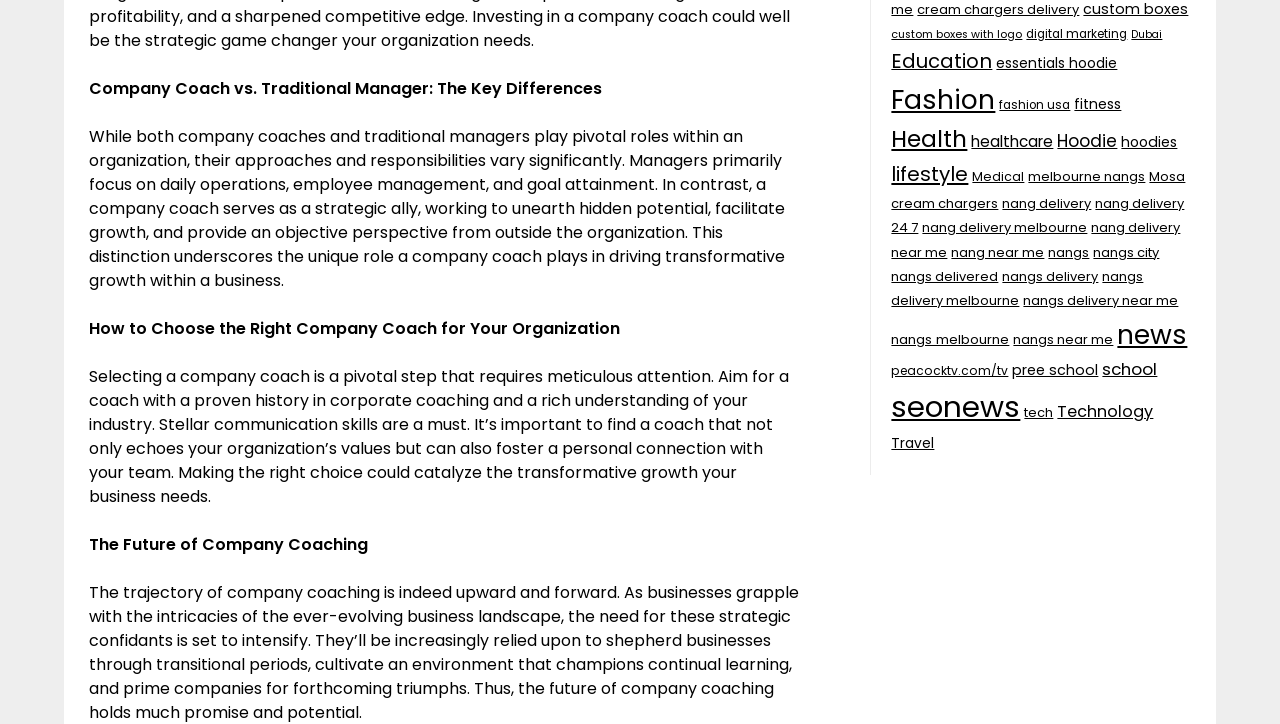Please provide the bounding box coordinates for the element that needs to be clicked to perform the following instruction: "Click on 'custom boxes with logo'". The coordinates should be given as four float numbers between 0 and 1, i.e., [left, top, right, bottom].

[0.696, 0.038, 0.799, 0.058]